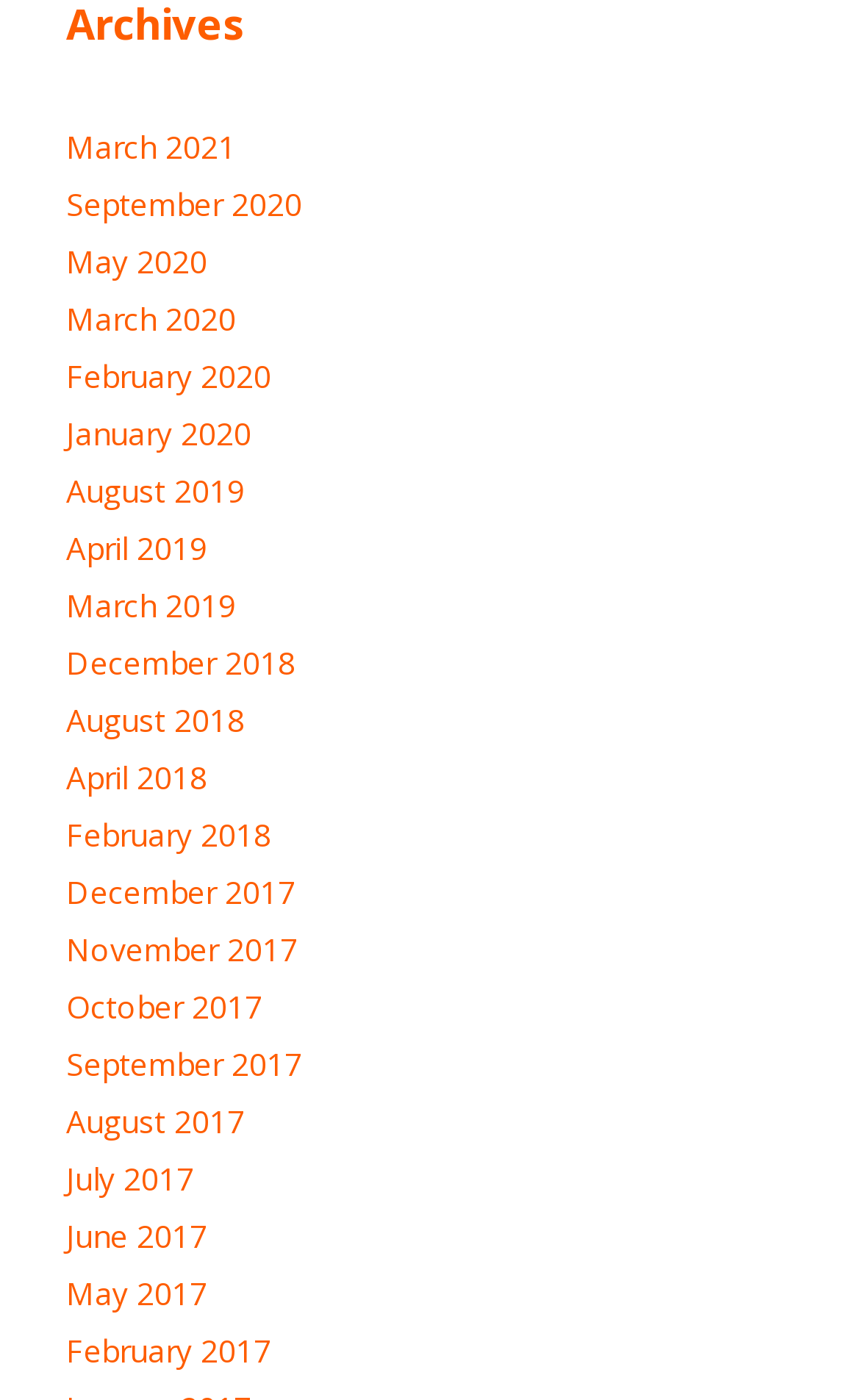Locate the bounding box coordinates of the item that should be clicked to fulfill the instruction: "view March 2020".

[0.077, 0.212, 0.274, 0.242]